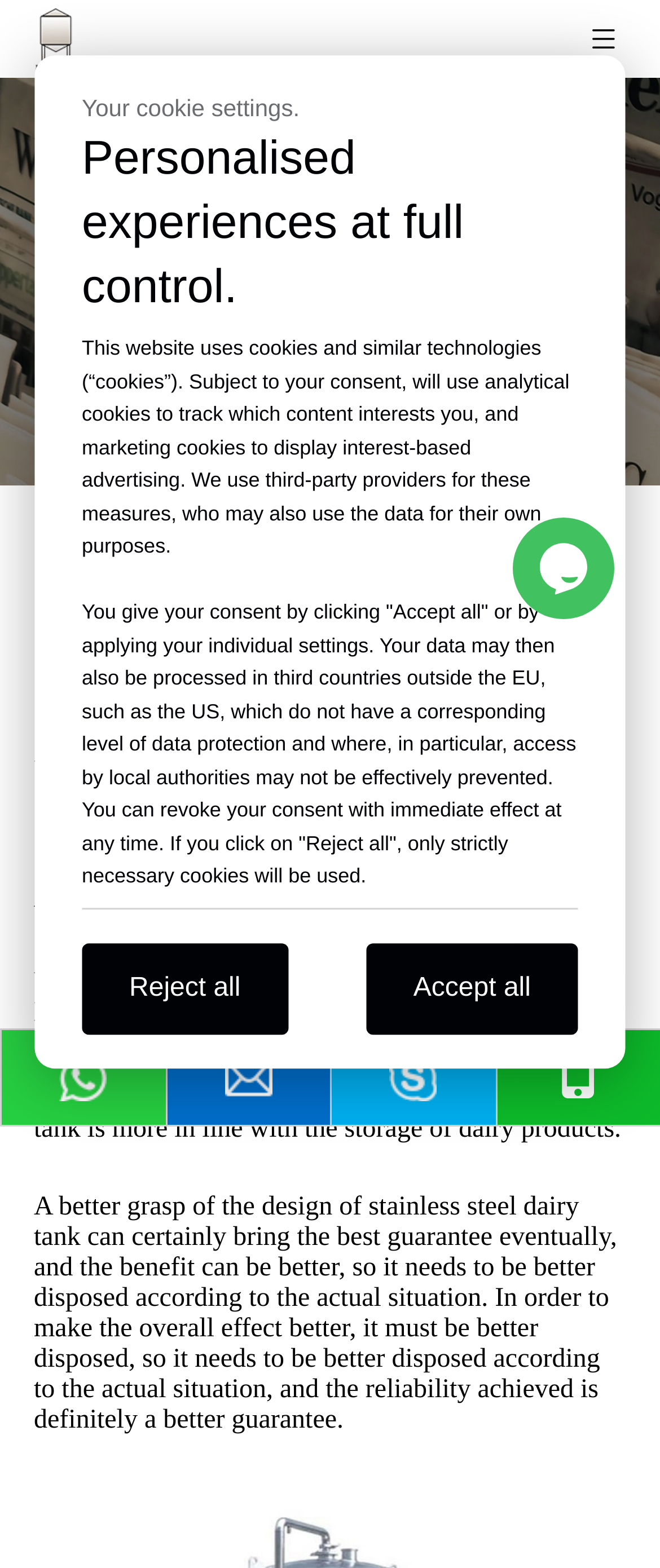What is the purpose of the stainless steel dairy tank?
Please look at the screenshot and answer using one word or phrase.

Storage of dairy products